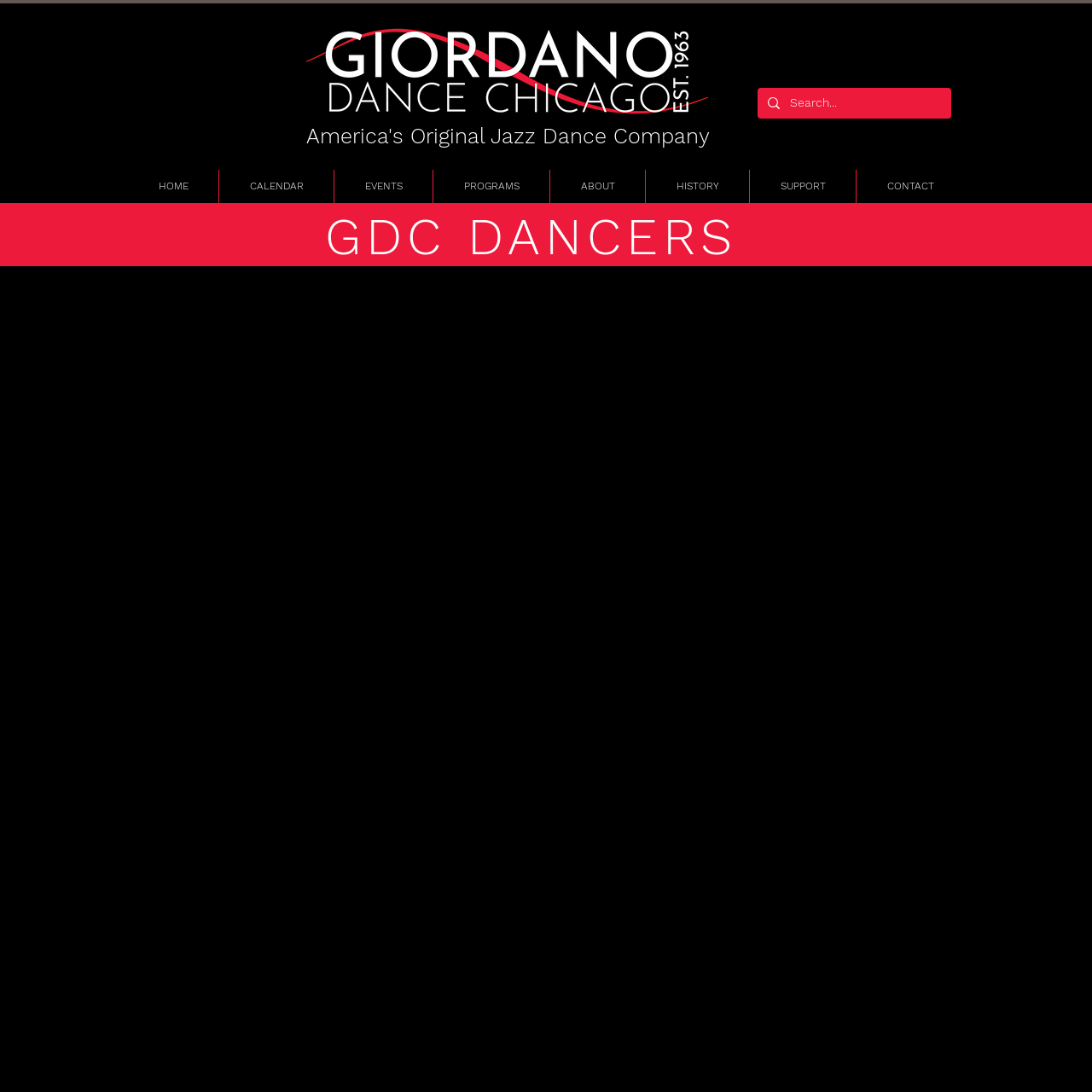Describe every aspect of the webpage in a detailed manner.

The webpage is about America's Original Jazz Dance Company, as indicated by the heading at the top left. At the top center, there is a logo image with the text "StandardWhiteText.png". Below the logo, there is a search bar with a magnifying glass icon and a placeholder text "Search...". 

On the top right, there is a navigation menu with links to different sections of the website, including "HOME", "CALENDAR", "EVENTS", "PROGRAMS", "ABOUT", "HISTORY", "SUPPORT", and "CONTACT". 

The main content of the webpage is divided into two sections. The top section has a heading "GDC DANCERS" at the top left. The rest of the content is not explicitly described in the accessibility tree, but it likely contains information about the dancers of the company. 

At the bottom of the webpage, there is a footer section that likely contains additional information or links, but the exact content is not specified in the accessibility tree.